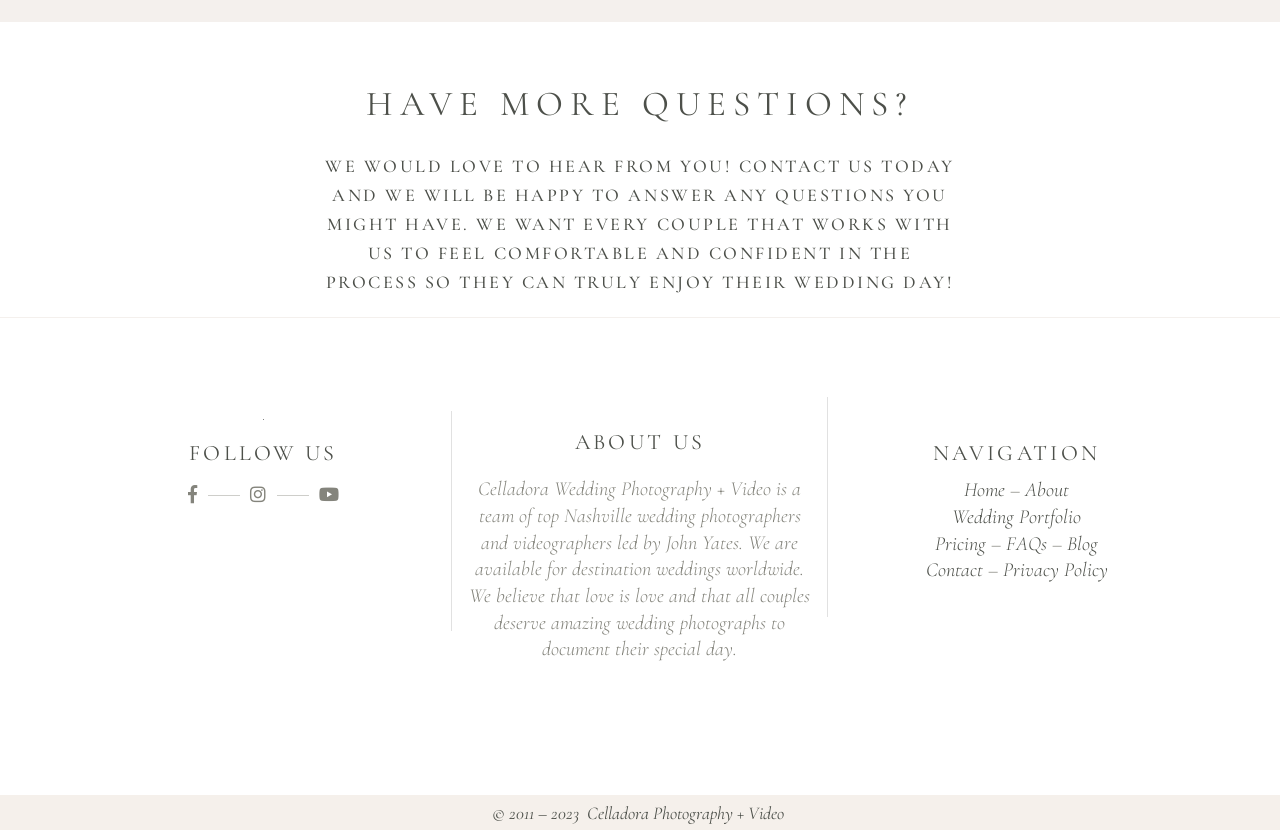What is the purpose of the 'CONTACT US' link?
Provide a thorough and detailed answer to the question.

The 'CONTACT US' link is located below the heading 'HAVE MORE QUESTIONS?' and the text 'WE WOULD LOVE TO HEAR FROM YOU! CONTACT US TODAY AND WE WILL BE HAPPY TO ANSWER ANY QUESTIONS YOU MIGHT HAVE.', which implies that the purpose of the link is to allow users to contact the website owners to answer their questions.